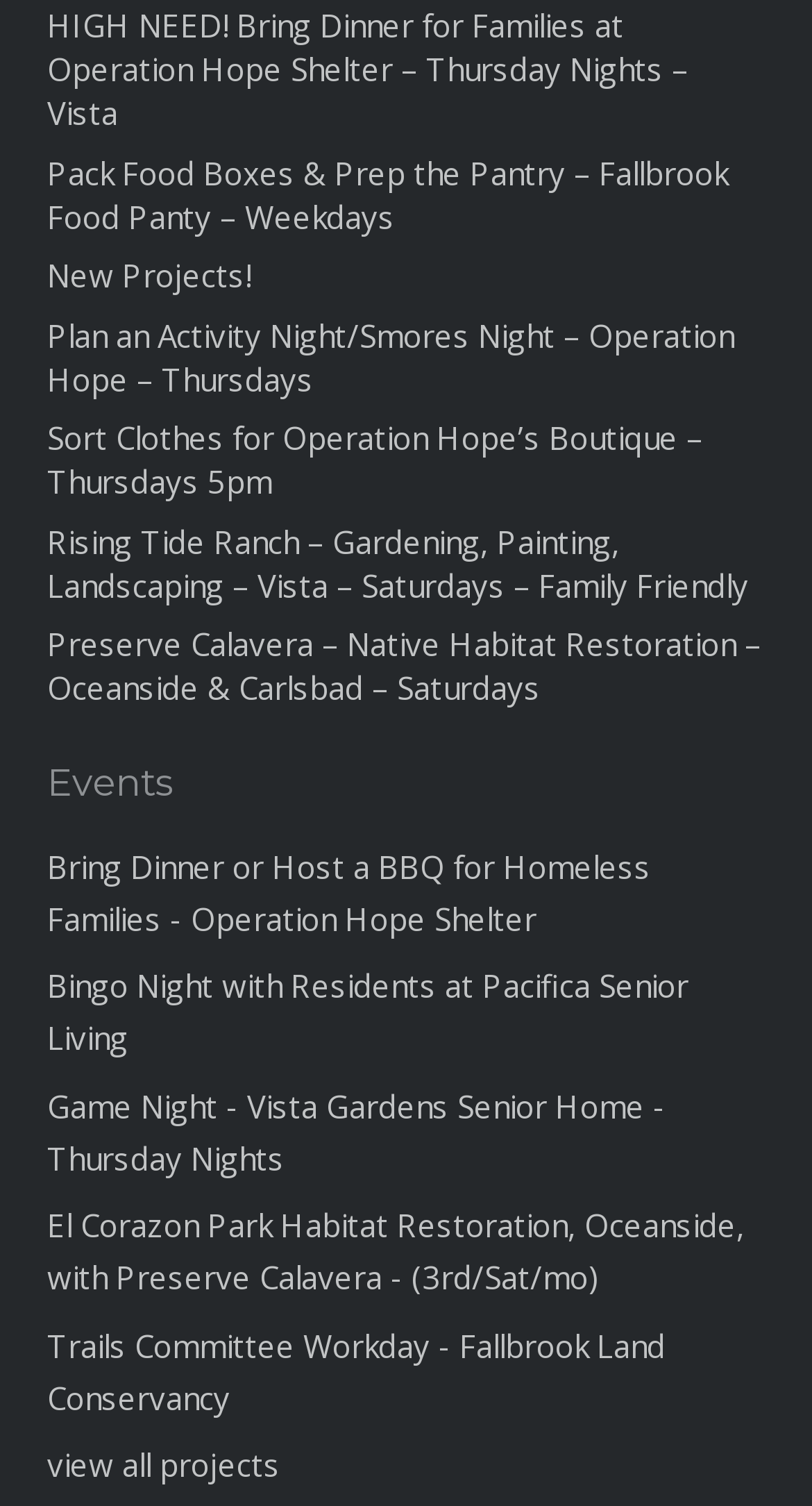Determine the bounding box coordinates of the clickable element necessary to fulfill the instruction: "go to the ninth link". Provide the coordinates as four float numbers within the 0 to 1 range, i.e., [left, top, right, bottom].

None